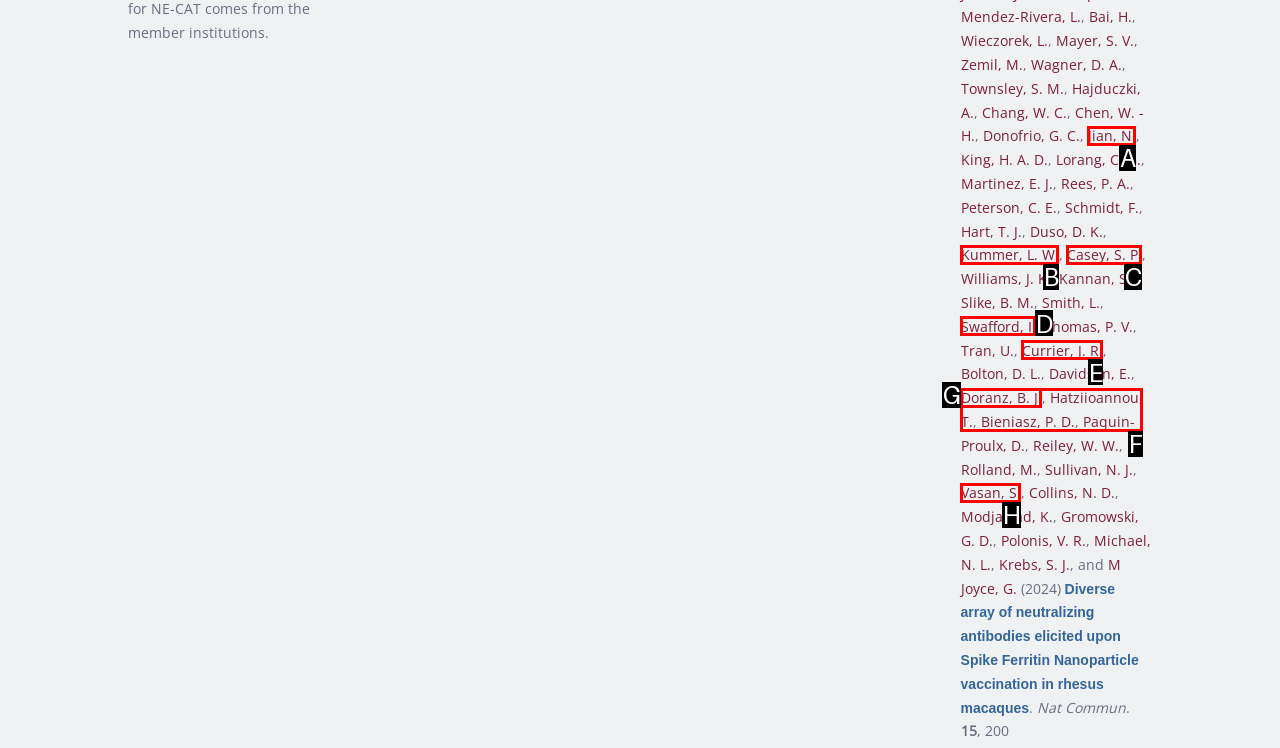Choose the option that matches the following description: Swafford, I.
Reply with the letter of the selected option directly.

D